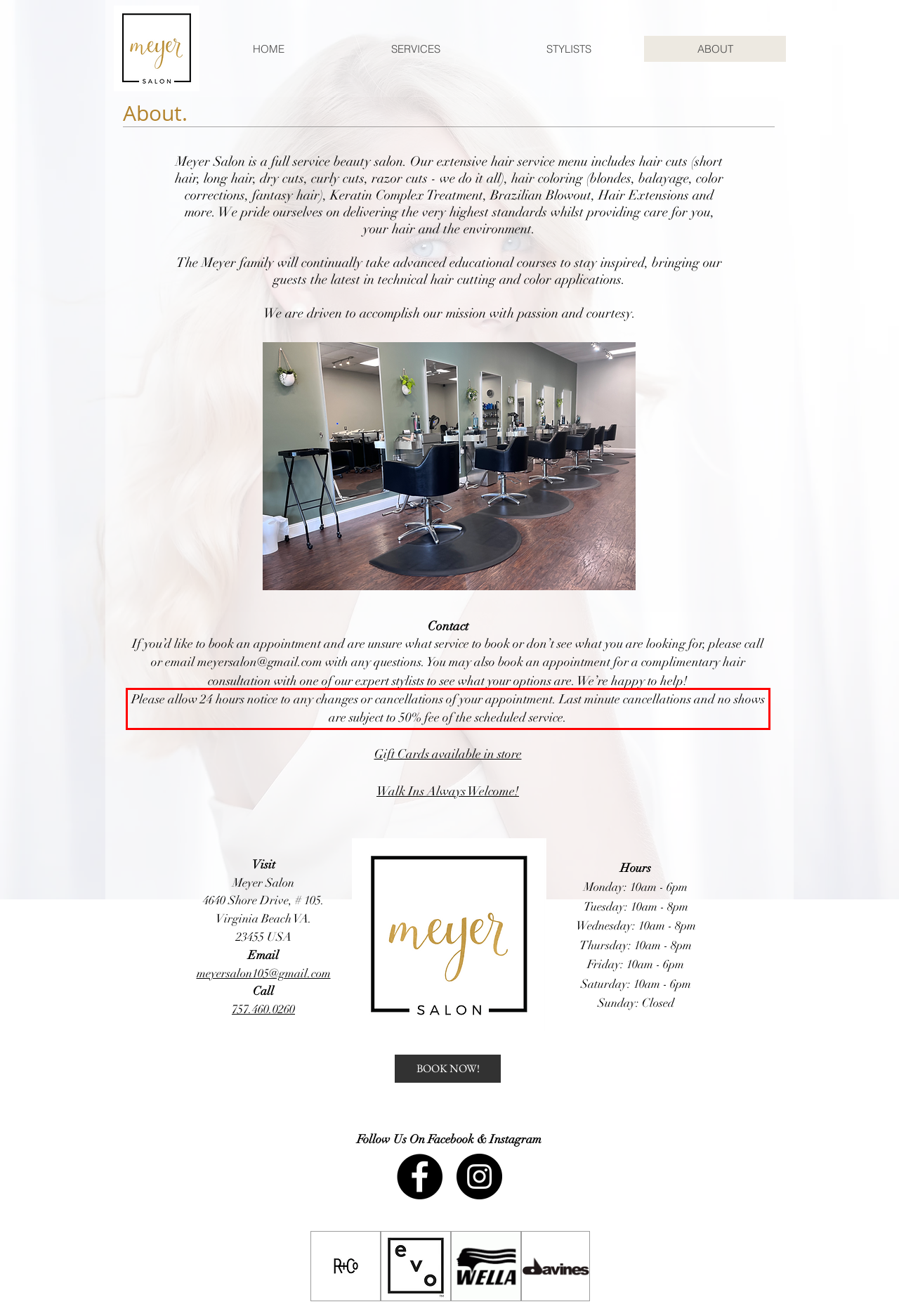Please examine the webpage screenshot and extract the text within the red bounding box using OCR.

Please allow 24 hours notice to any changes or cancellations of your appointment. Last minute cancellations and no shows are subject to 50% fee of the scheduled service.